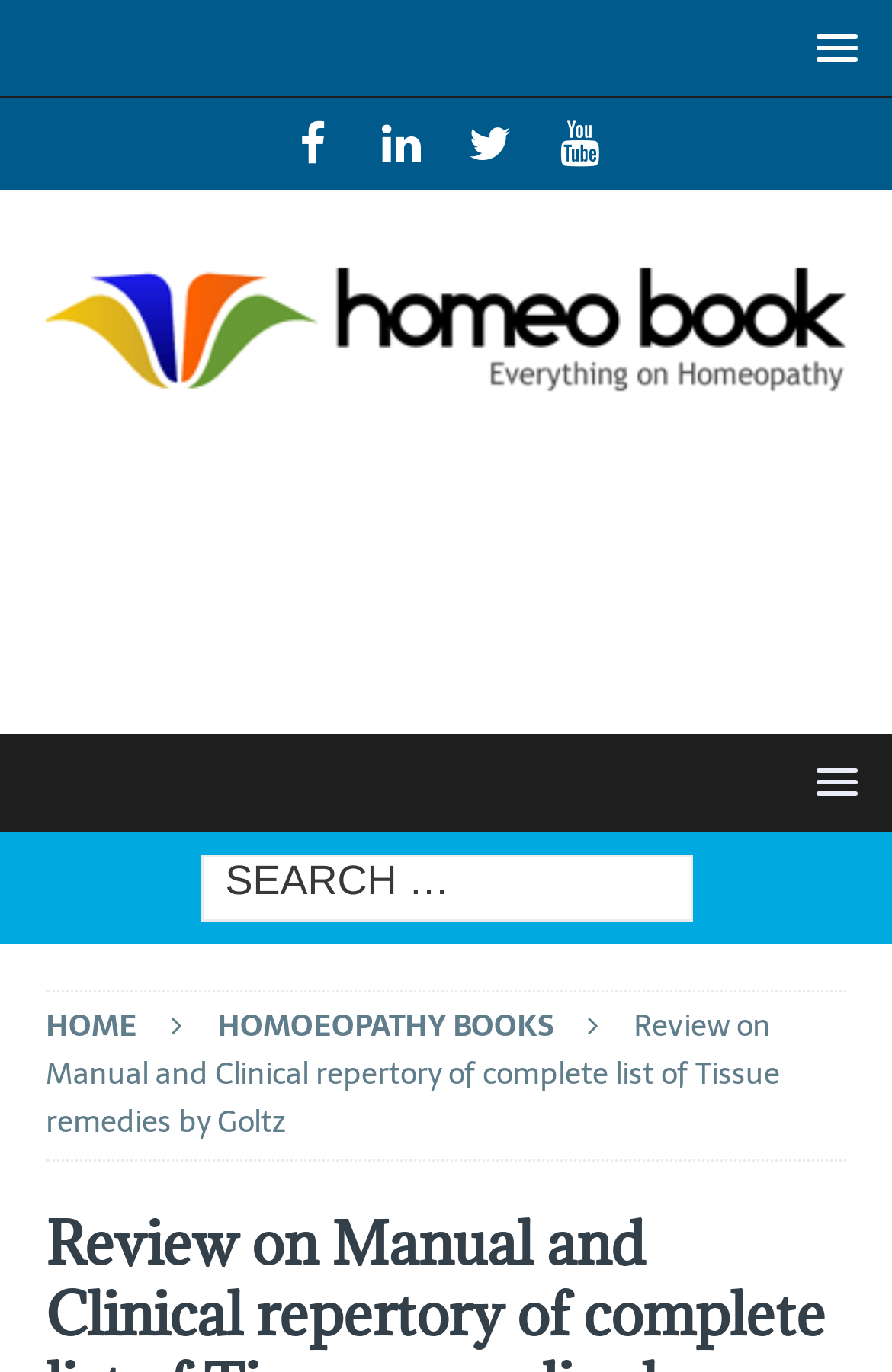Using the element description alt="fb-share-icon" title="Facebook Share", predict the bounding box coordinates for the UI element. Provide the coordinates in (top-left x, top-left y, bottom-right x, bottom-right y) format with values ranging from 0 to 1.

[0.322, 0.184, 0.496, 0.222]